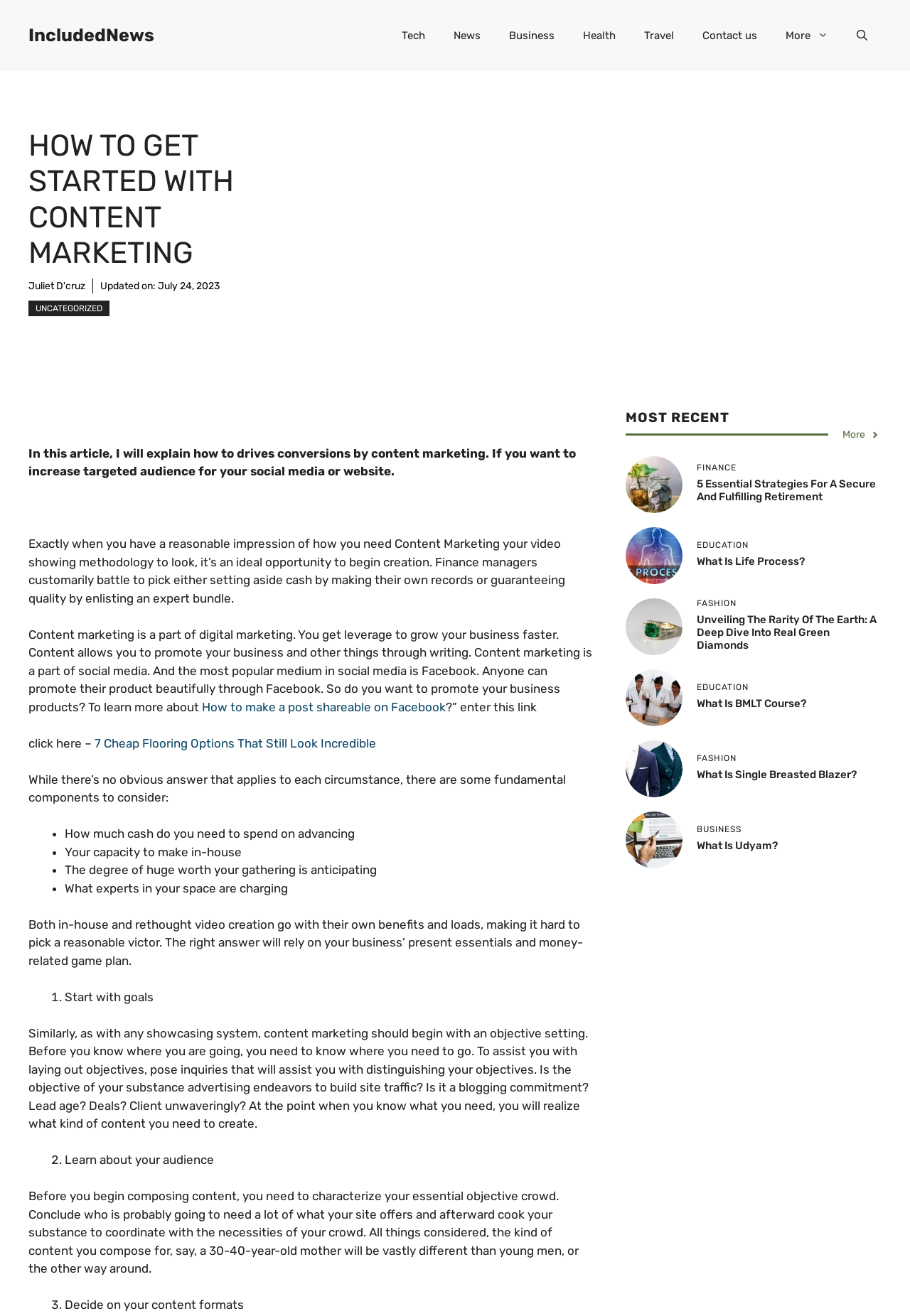What is the author's name of this article?
With the help of the image, please provide a detailed response to the question.

The author's name of this article is Juliet D'cruz, which is mentioned below the main heading of the article.